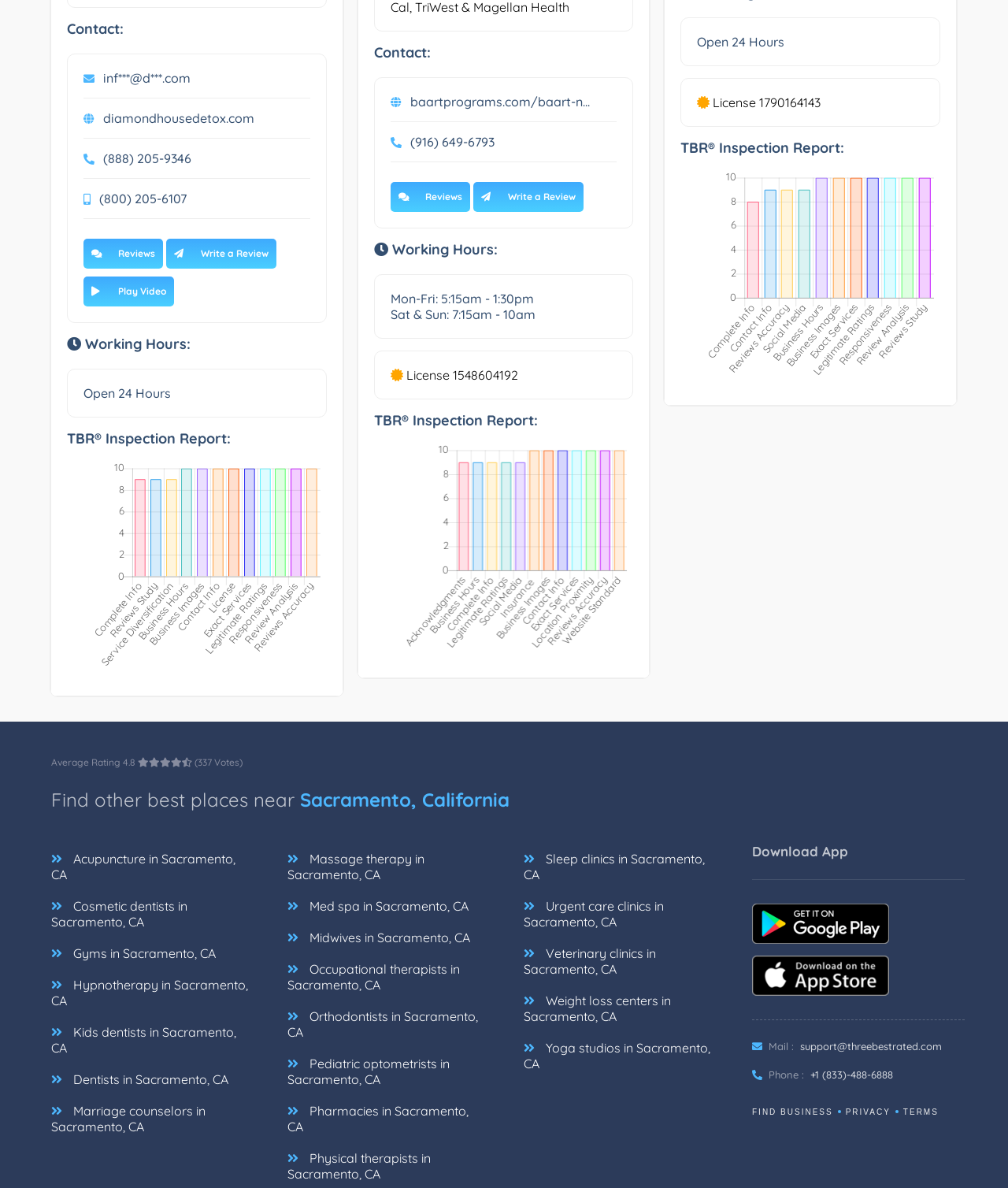What is the average rating?
Please provide a detailed and thorough answer to the question.

I found the average rating by looking at the static text on the webpage, specifically the one with the text 'Average Rating 4.8'.